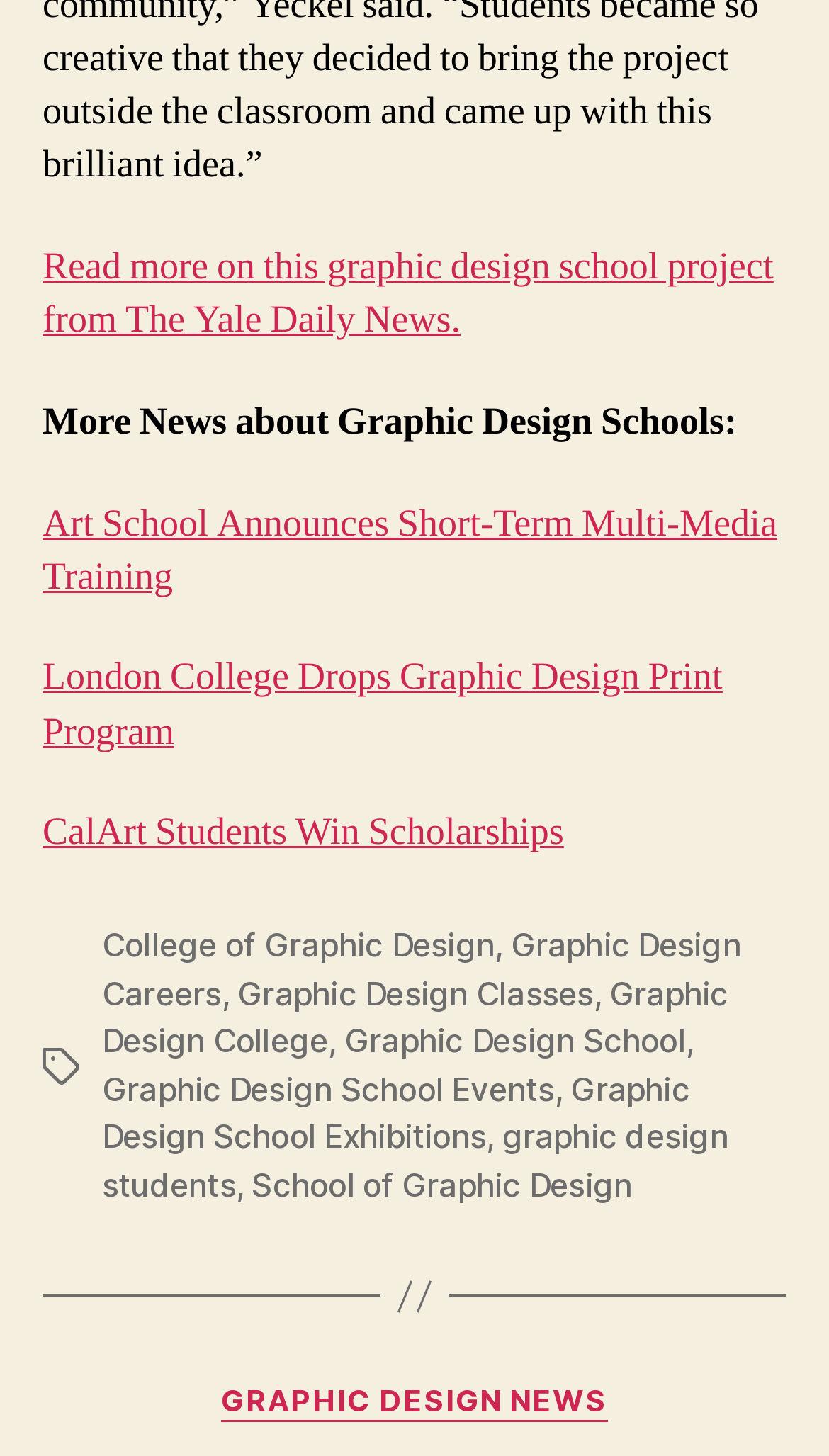Find the bounding box coordinates for the HTML element described as: "School of Graphic Design". The coordinates should consist of four float values between 0 and 1, i.e., [left, top, right, bottom].

[0.304, 0.8, 0.763, 0.828]